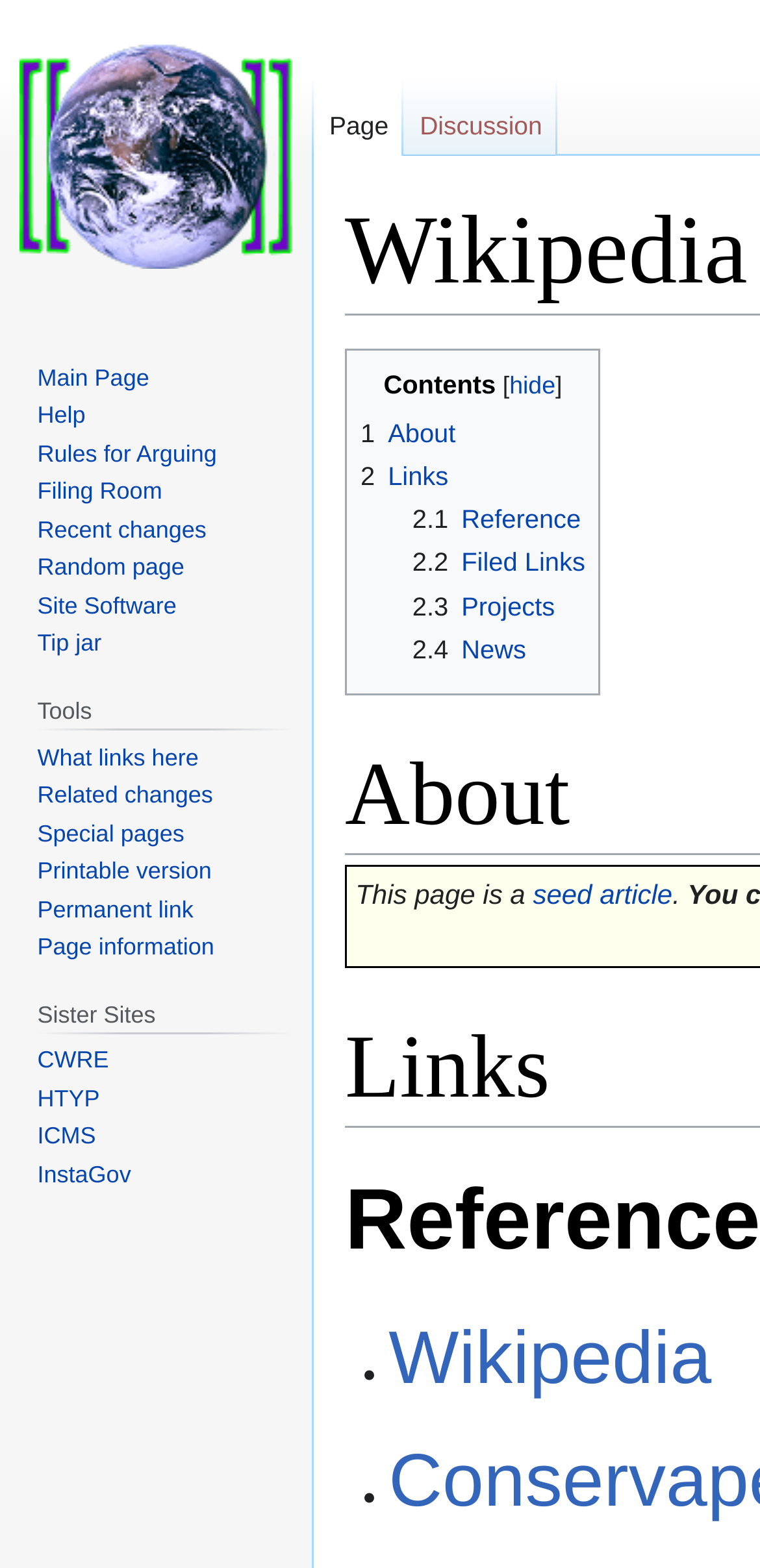What is the shortcut key for 'Recent changes'?
Utilize the information in the image to give a detailed answer to the question.

I found the link 'Recent changes' under the 'Navigation' section and noticed that it has a key shortcut, which is Alt+r.